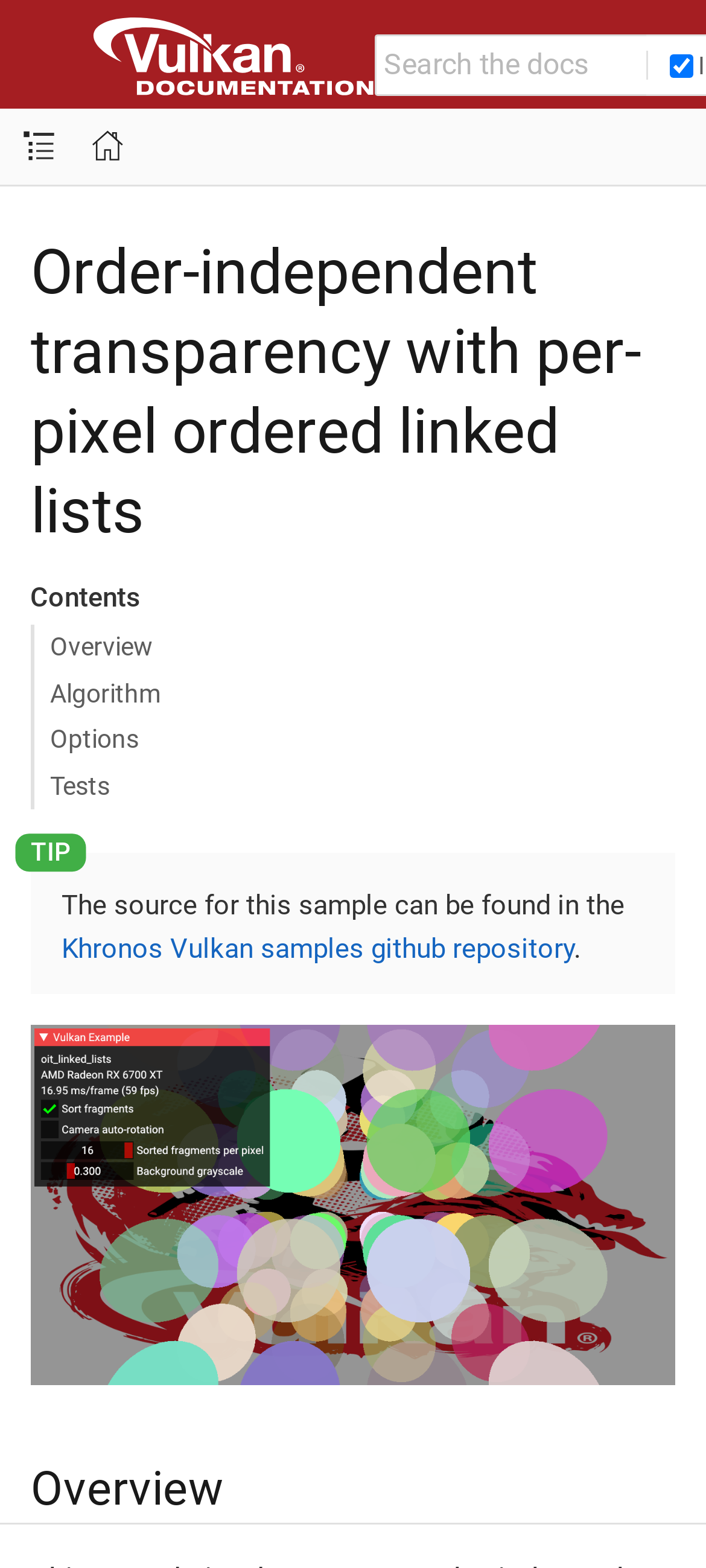Find and provide the bounding box coordinates for the UI element described here: "parent_node: In this component". The coordinates should be given as four float numbers between 0 and 1: [left, top, right, bottom].

[0.947, 0.034, 0.981, 0.049]